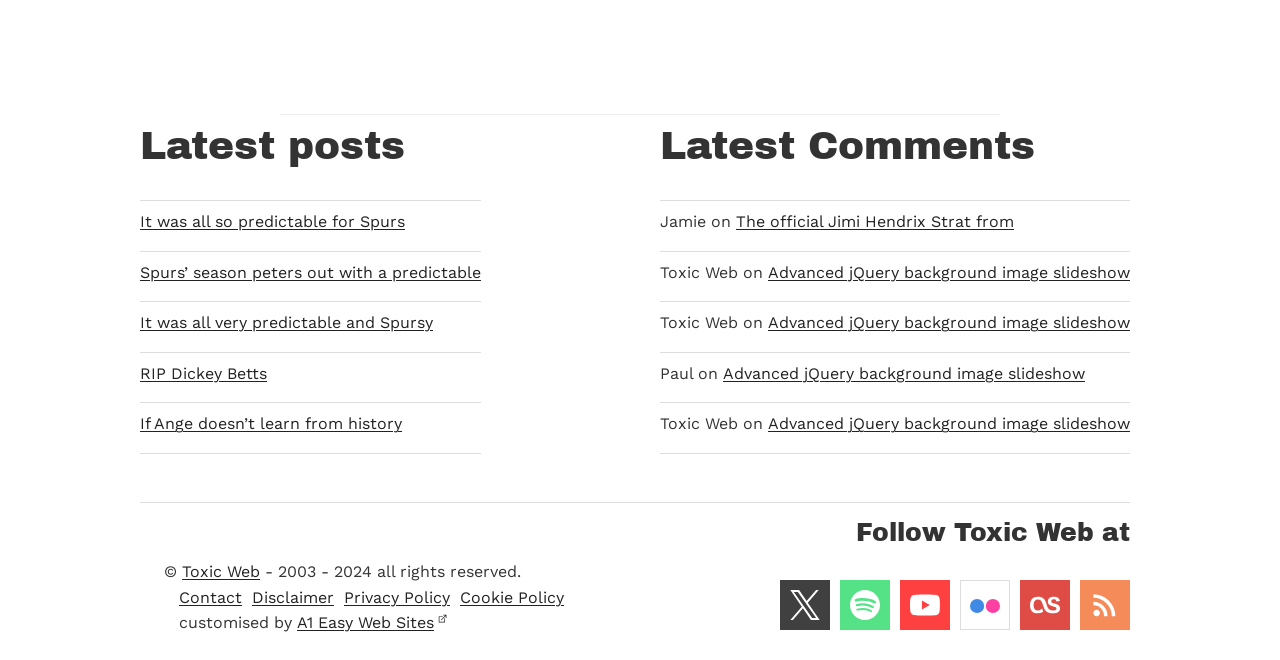Using the provided element description, identify the bounding box coordinates as (top-left x, top-left y, bottom-right x, bottom-right y). Ensure all values are between 0 and 1. Description: A1 Easy Web Sites

[0.232, 0.929, 0.35, 0.958]